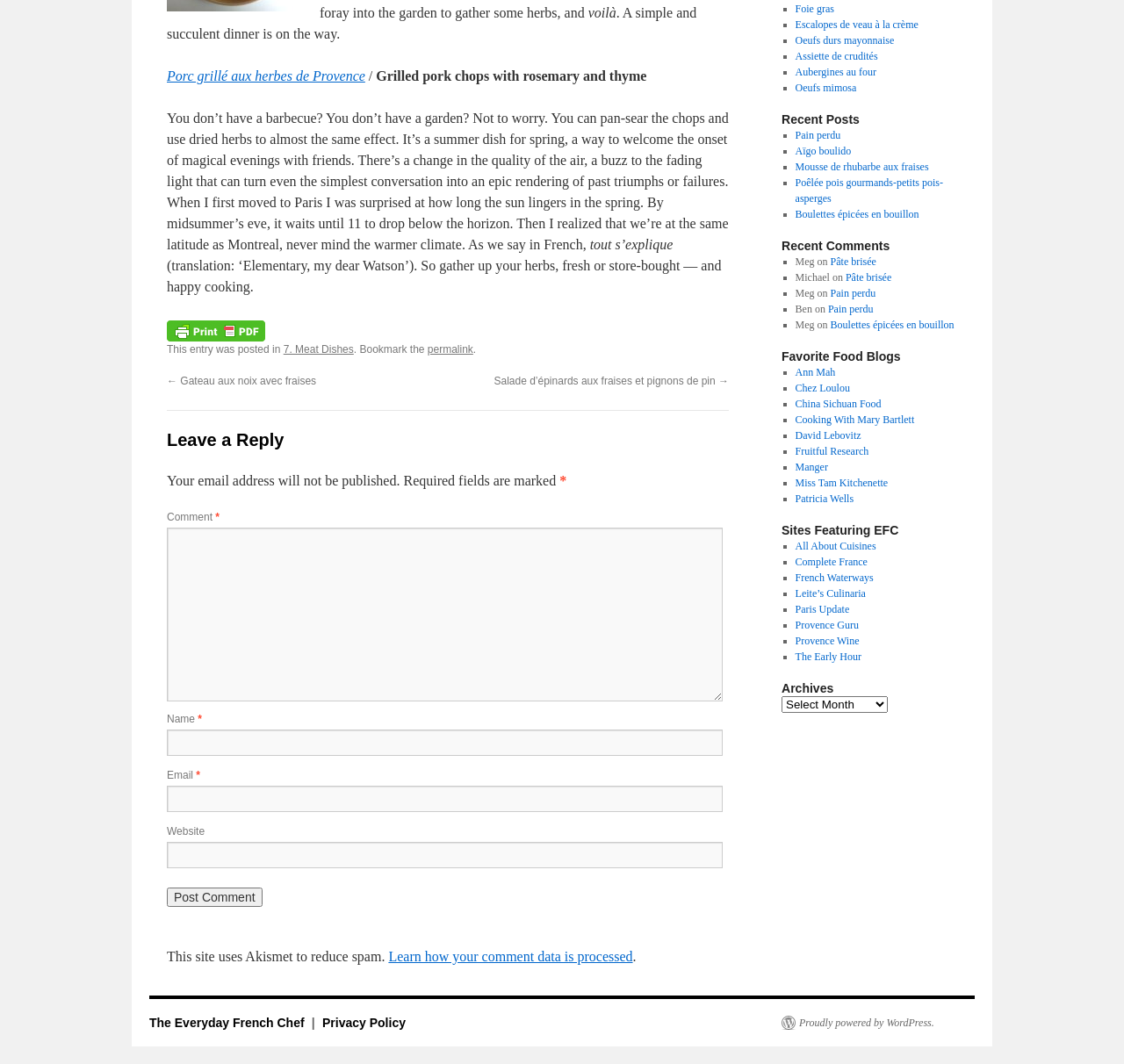Provide the bounding box coordinates of the HTML element this sentence describes: "608-489-2621". The bounding box coordinates consist of four float numbers between 0 and 1, i.e., [left, top, right, bottom].

None